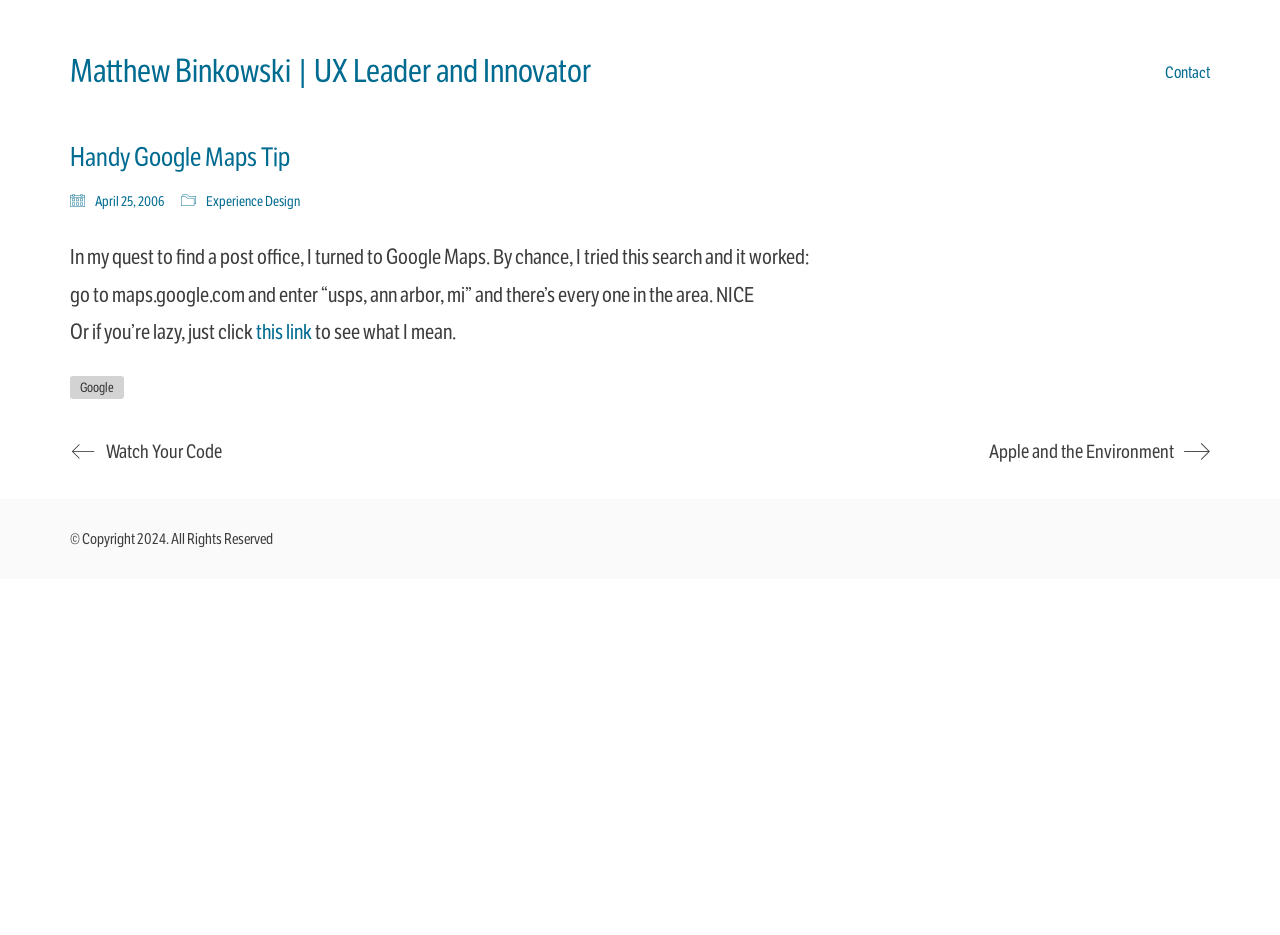Provide the bounding box coordinates, formatted as (top-left x, top-left y, bottom-right x, bottom-right y), with all values being floating point numbers between 0 and 1. Identify the bounding box of the UI element that matches the description: Contact

[0.91, 0.067, 0.945, 0.089]